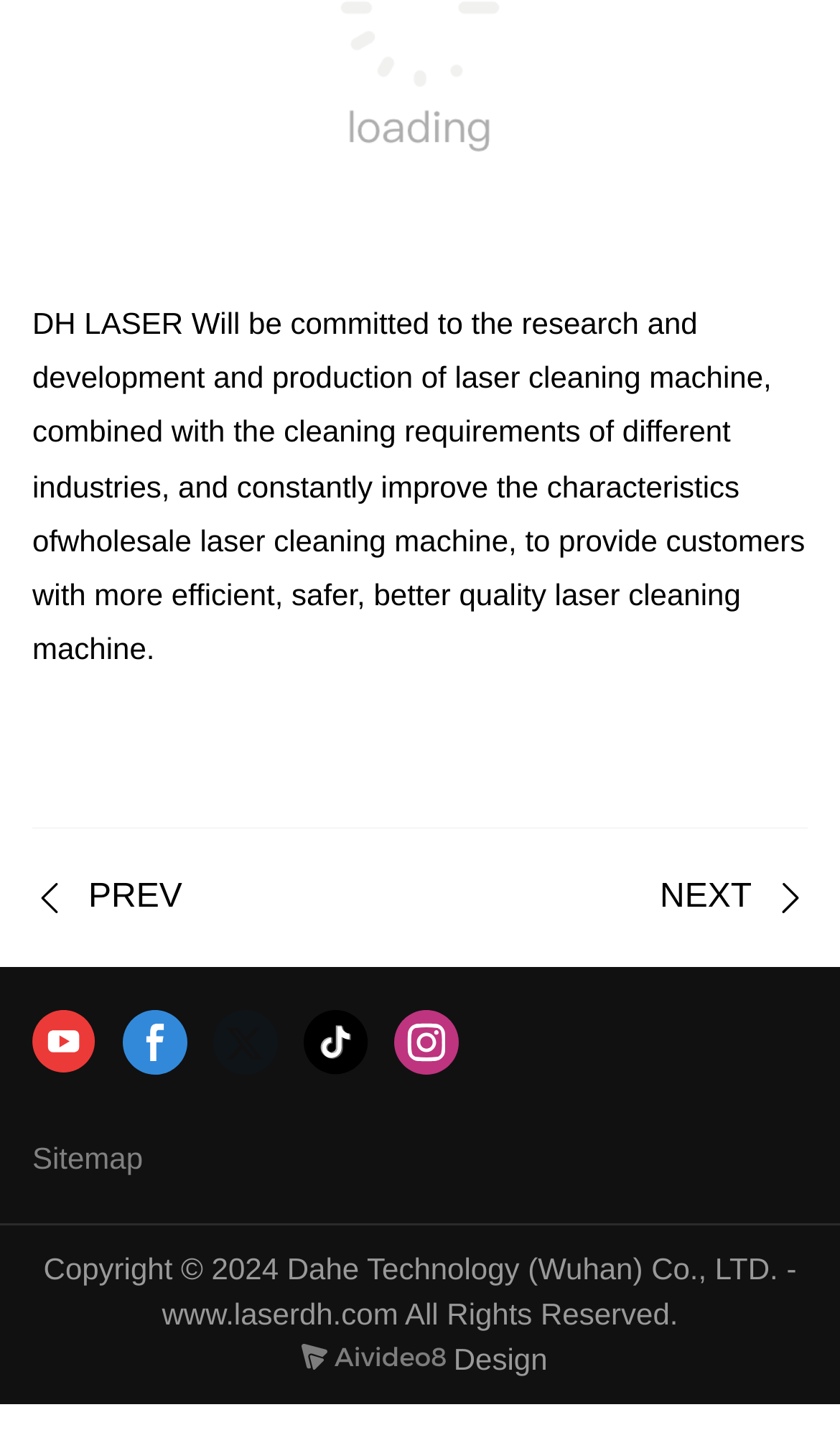Find the bounding box coordinates for the HTML element specified by: "NEXT".

[0.785, 0.571, 0.962, 0.666]